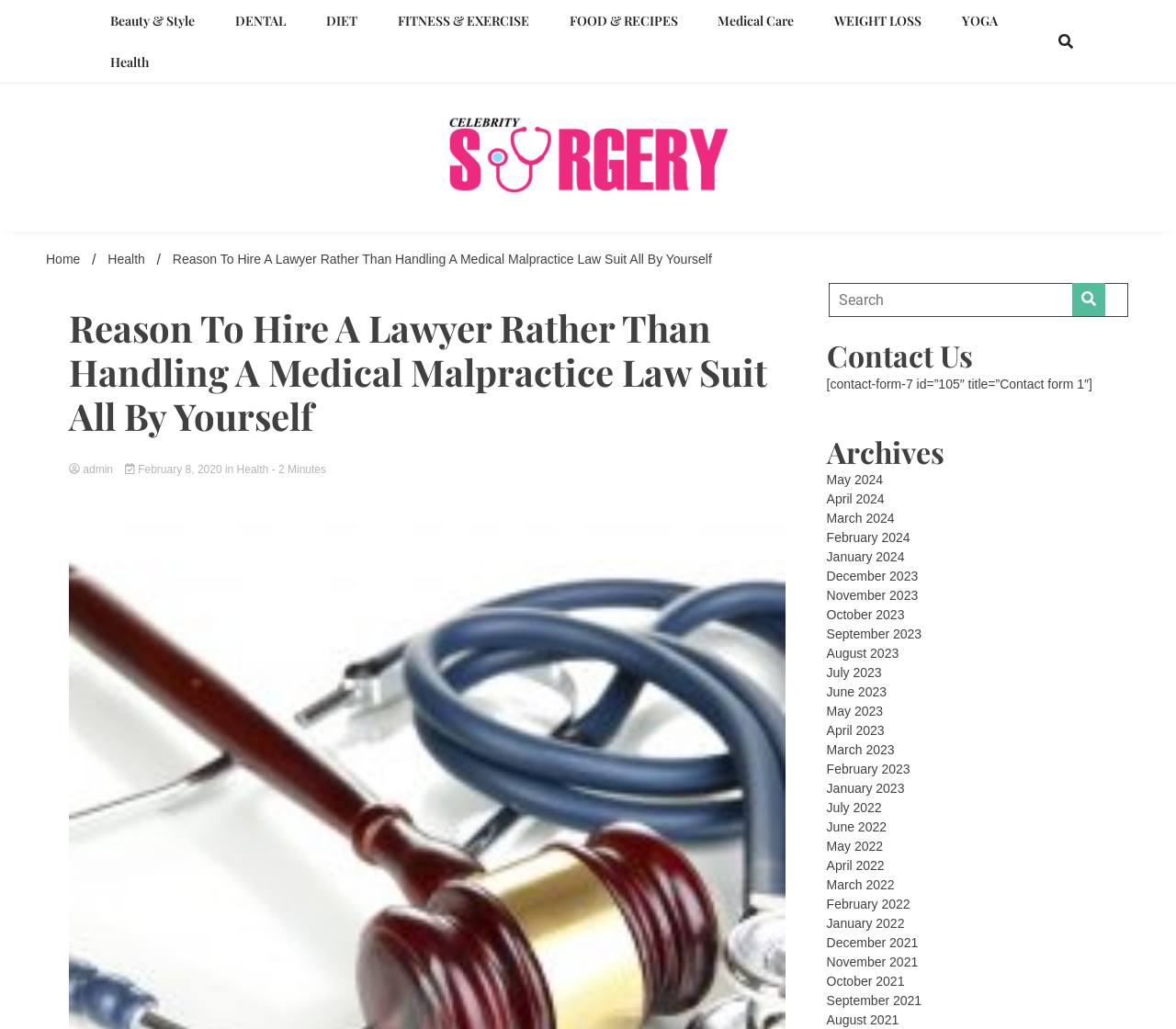Give a short answer using one word or phrase for the question:
How many links are there in the archives section?

30